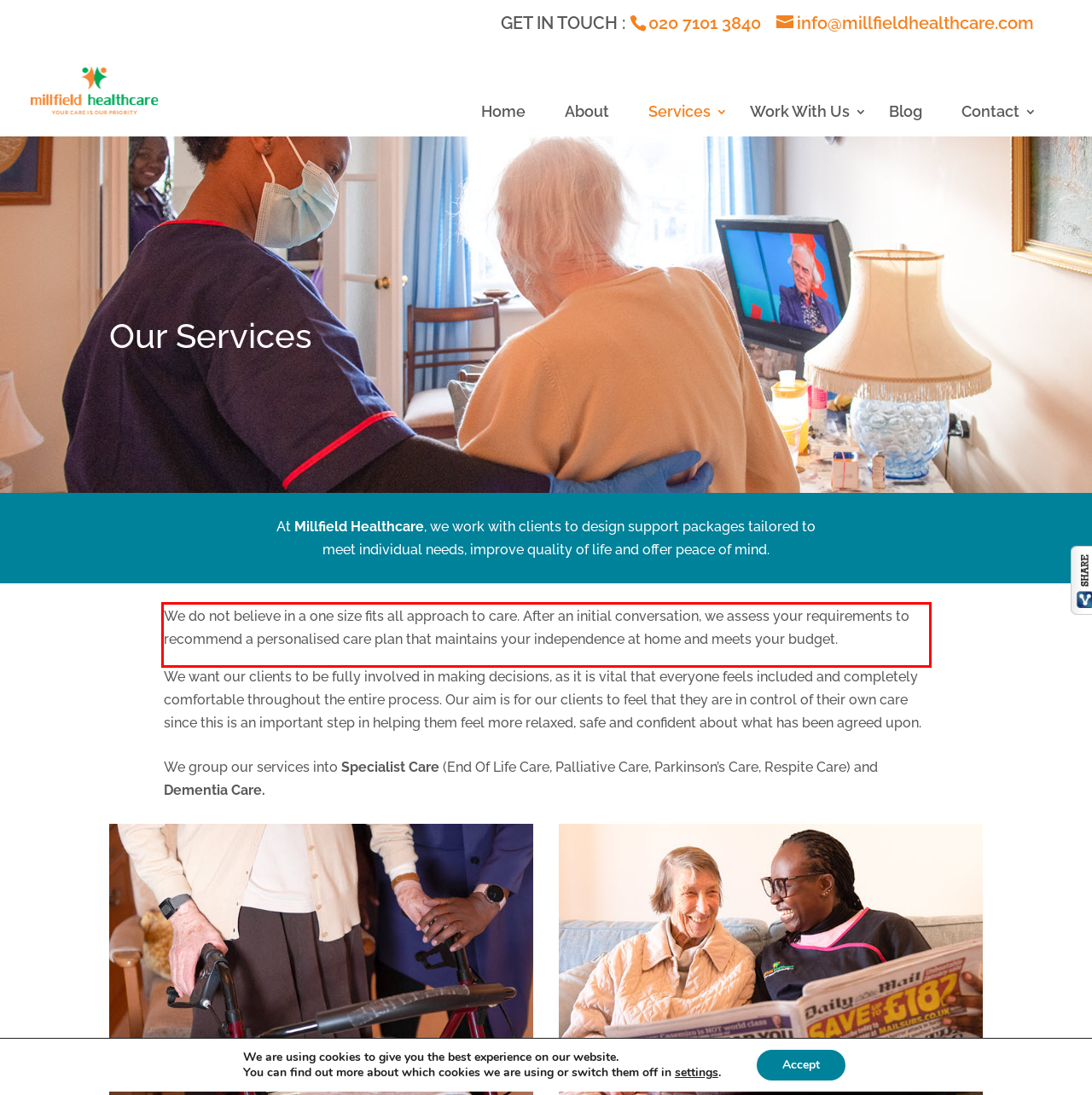You are provided with a screenshot of a webpage that includes a UI element enclosed in a red rectangle. Extract the text content inside this red rectangle.

We do not believe in a one size fits all approach to care. After an initial conversation, we assess your requirements to recommend a personalised care plan that maintains your independence at home and meets your budget.